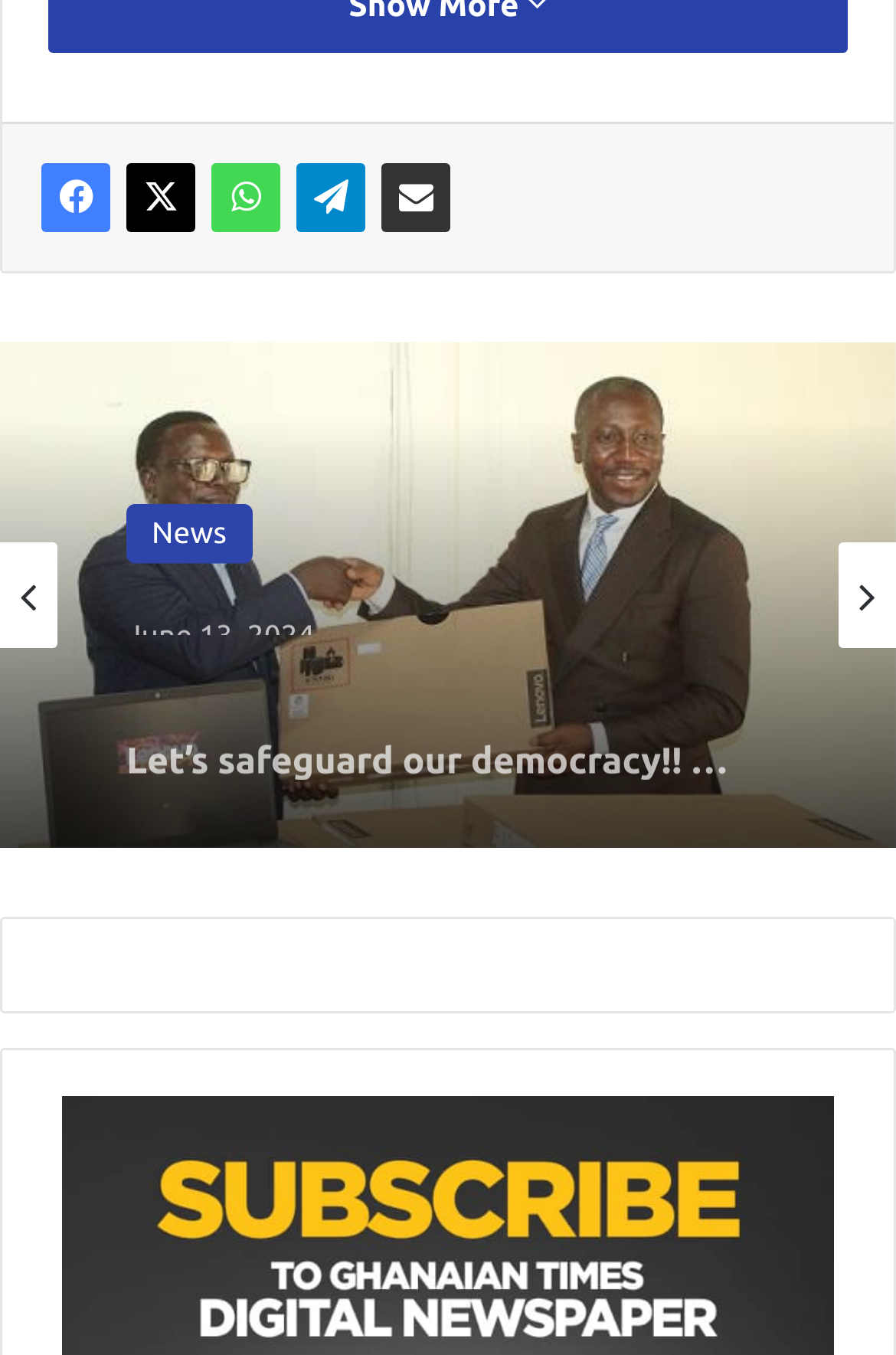Please identify the bounding box coordinates of the element's region that I should click in order to complete the following instruction: "View the news article 'Let’s safeguard our democracy!! …Majority Leader urges citizenry,presents 20 laptops to NTC'". The bounding box coordinates consist of four float numbers between 0 and 1, i.e., [left, top, right, bottom].

[0.0, 0.253, 1.0, 0.627]